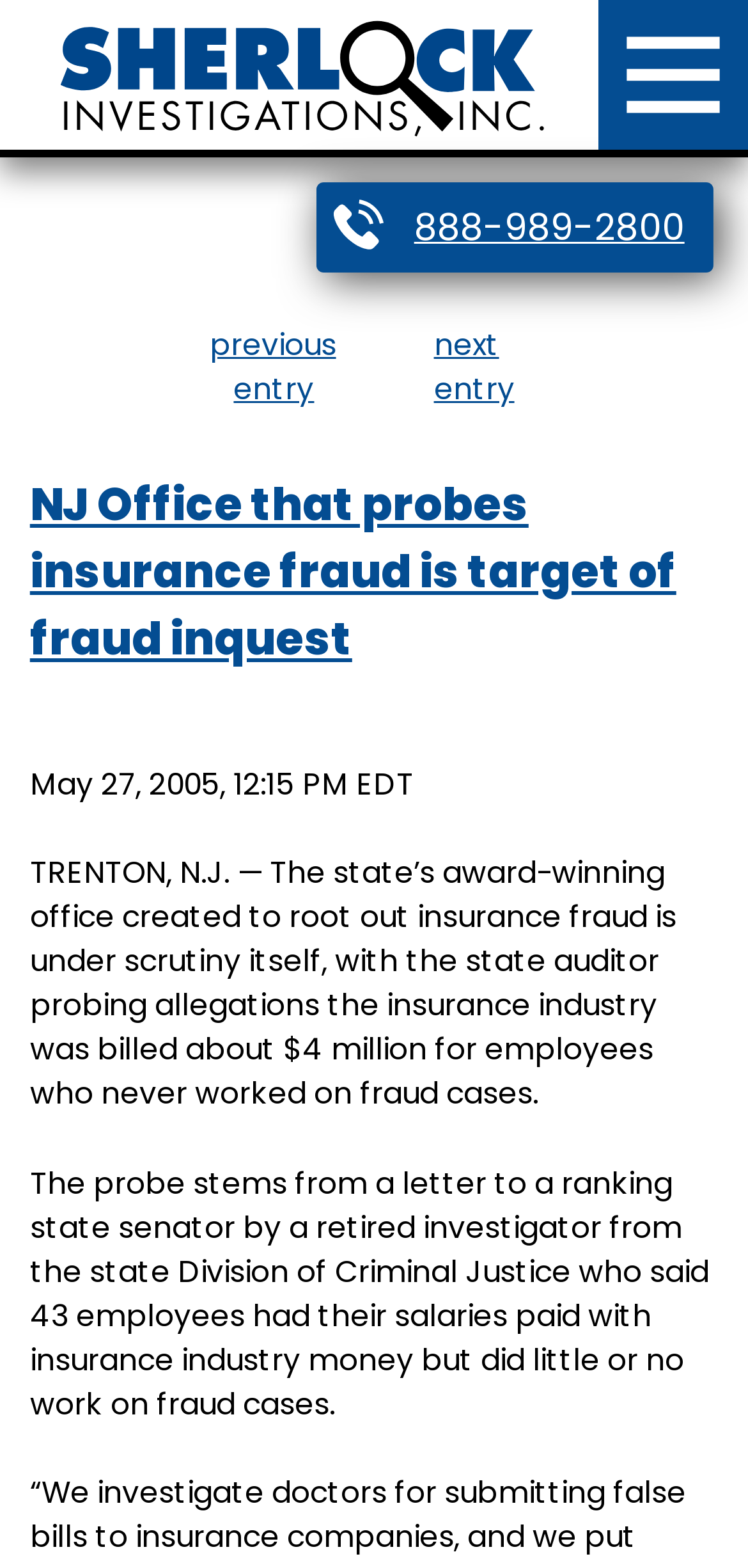Please locate the UI element described by "previous entry" and provide its bounding box coordinates.

[0.28, 0.207, 0.449, 0.261]